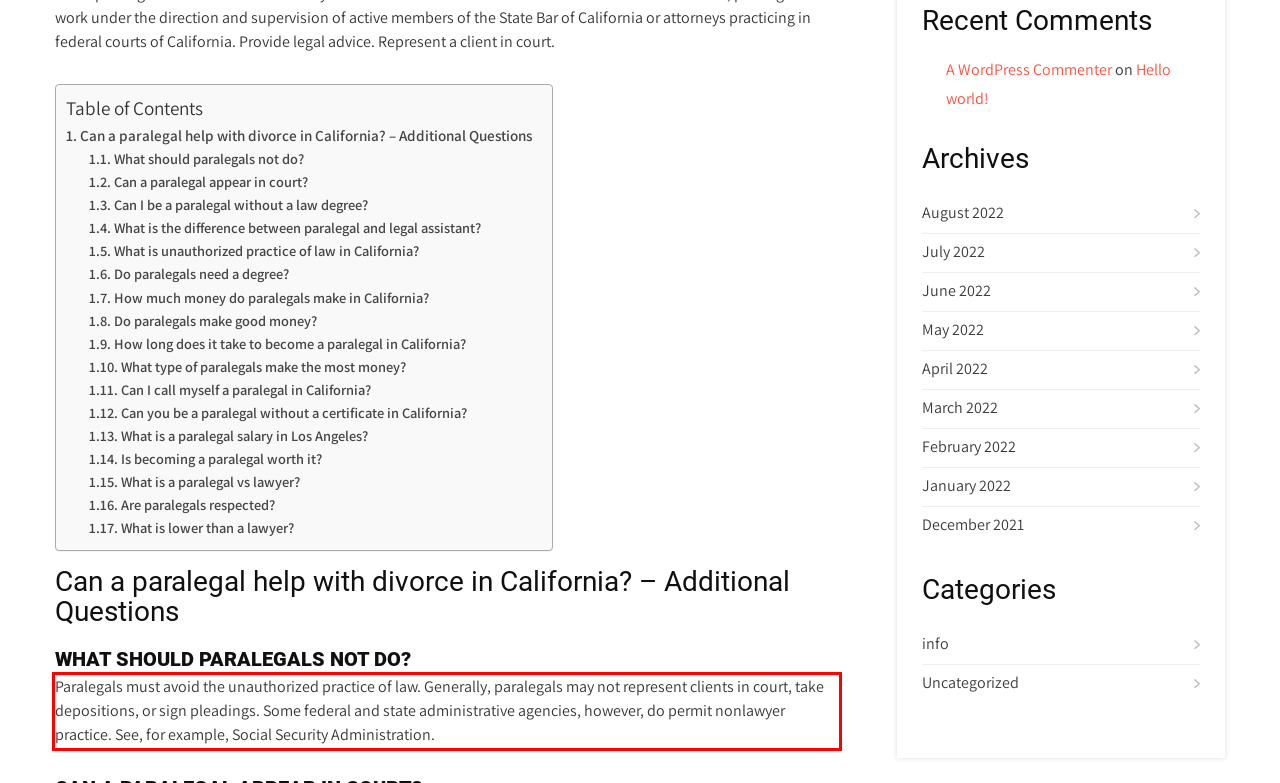From the screenshot of the webpage, locate the red bounding box and extract the text contained within that area.

Paralegals must avoid the unauthorized practice of law. Generally, paralegals may not represent clients in court, take depositions, or sign pleadings. Some federal and state administrative agencies, however, do permit nonlawyer practice. See, for example, Social Security Administration.